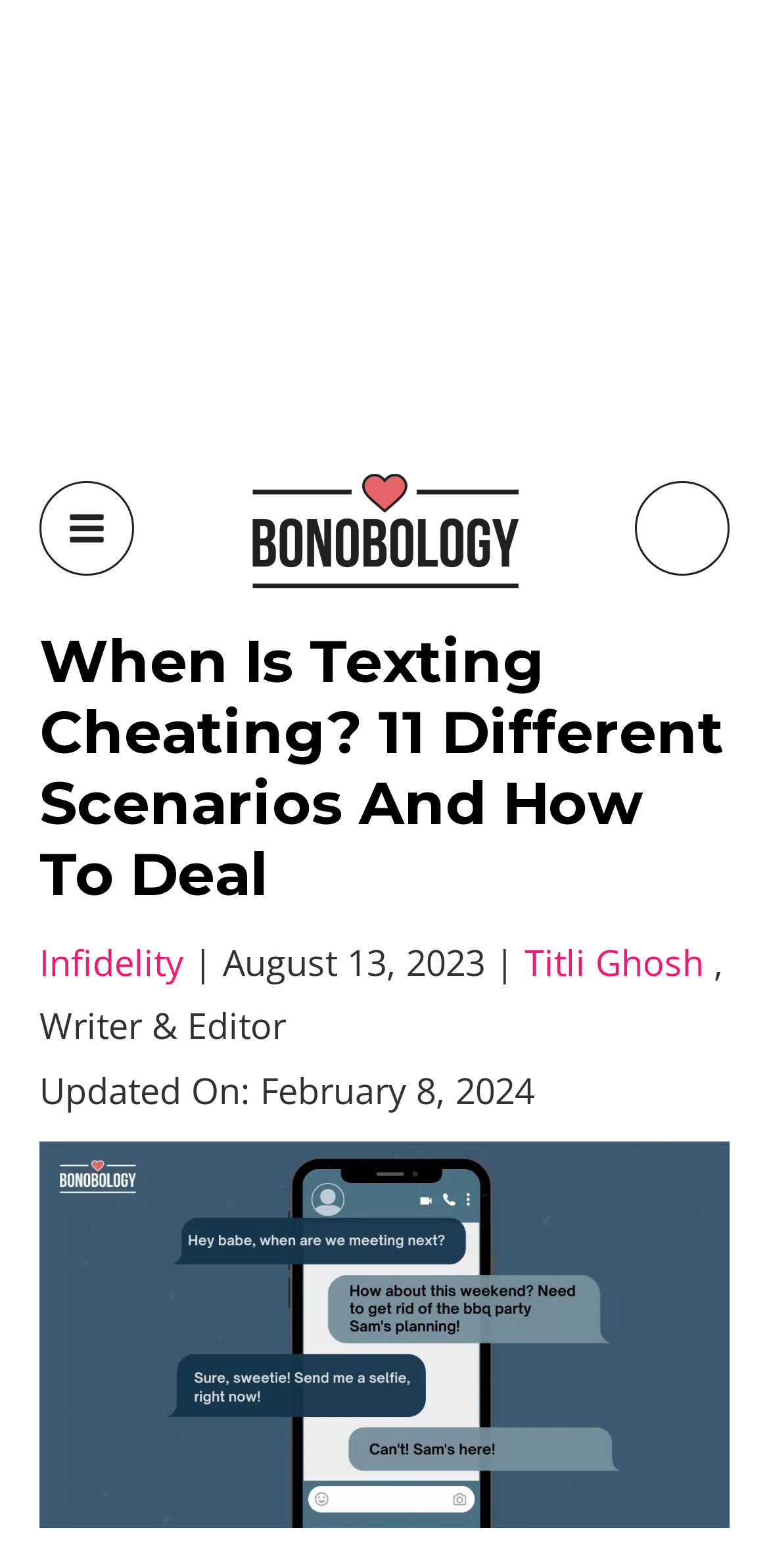Answer the question below with a single word or a brief phrase: 
Who wrote this article?

Titli Ghosh